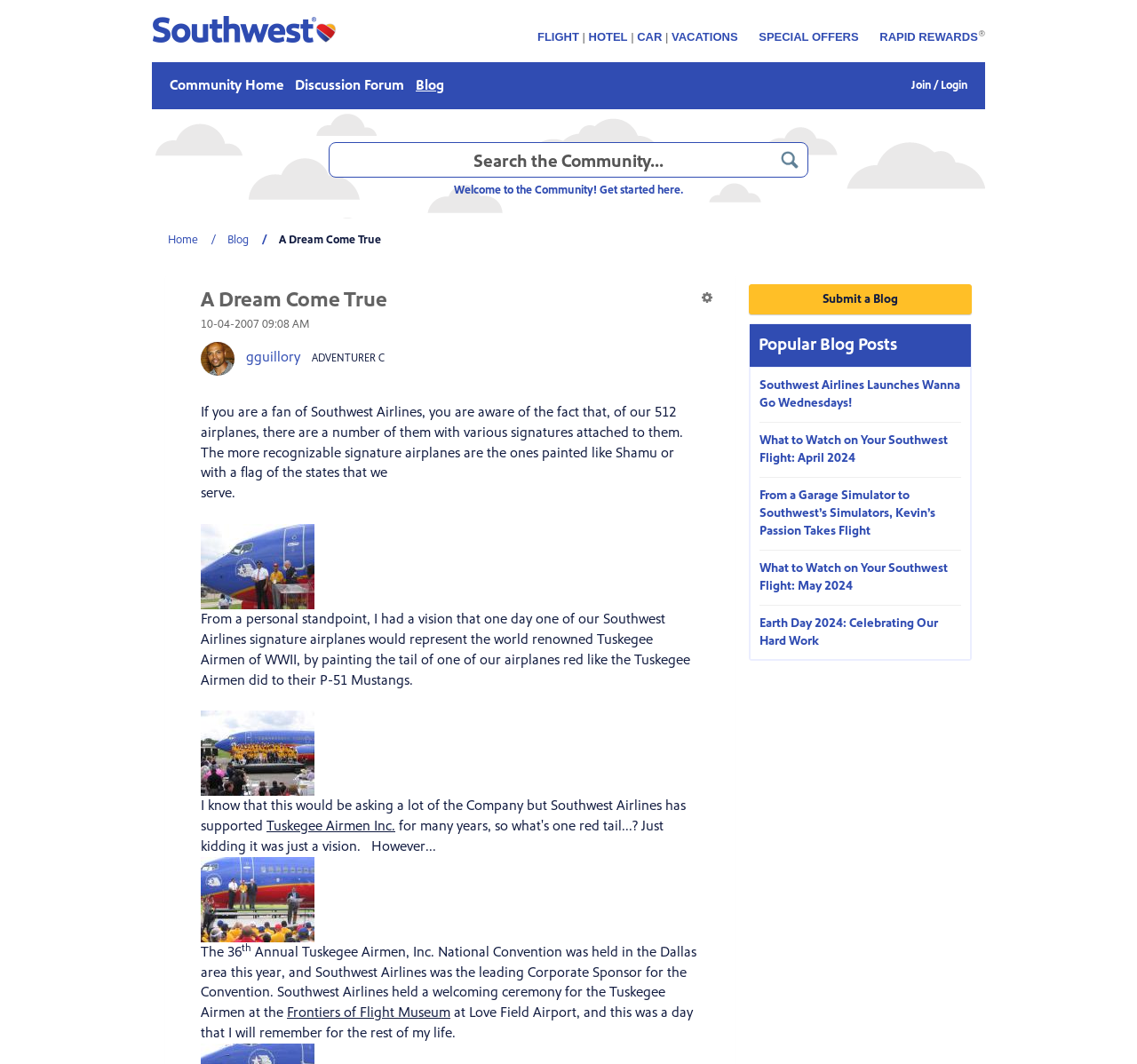Describe the webpage in detail, including text, images, and layout.

This webpage is about the Southwest Airlines community, with a focus on a blog post titled "A Dream Come True." The page has a header section with a Southwest Airlines logo, followed by a navigation menu with links to "FLIGHT," "HOTEL," "CAR," "VACATIONS," and "SPECIAL OFFERS." Below the navigation menu, there is a search bar with a "Search" button.

The main content of the page is a blog post, which is divided into several sections. The post is written by a user named "gguillory" and has a title "A Dream Come True." The post discusses the author's vision of having a Southwest Airlines airplane painted with a signature design, specifically one representing the Tuskegee Airmen of WWII. The post includes several images, including one of the author with the Tuskegee Airmen.

The blog post is followed by a section with links to popular blog posts, including "Southwest Airlines Launches Wanna Go Wednesdays!", "What to Watch on Your Southwest Flight: April 2024", and "From a Garage Simulator to Southwest’s Simulators, Kevin’s Passion Takes Flight." There is also a link to submit a blog post.

On the top right side of the page, there are links to "Community Home", "Discussion Forum", "Blog", and "Join / Login." There is also a breadcrumbs navigation menu above the blog post, showing the current location within the community website.